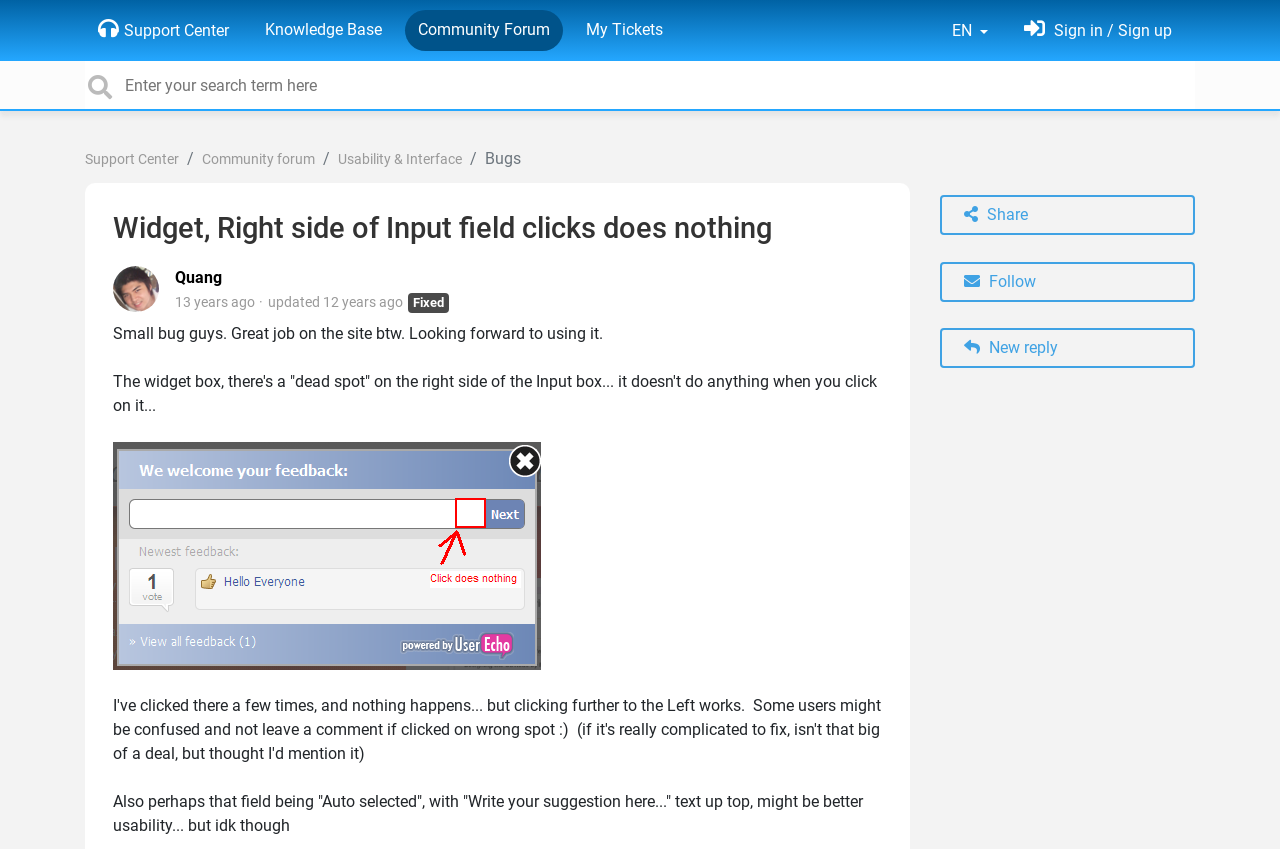Please identify the bounding box coordinates of the clickable area that will fulfill the following instruction: "go to the 'CONTACT' page". The coordinates should be in the format of four float numbers between 0 and 1, i.e., [left, top, right, bottom].

None